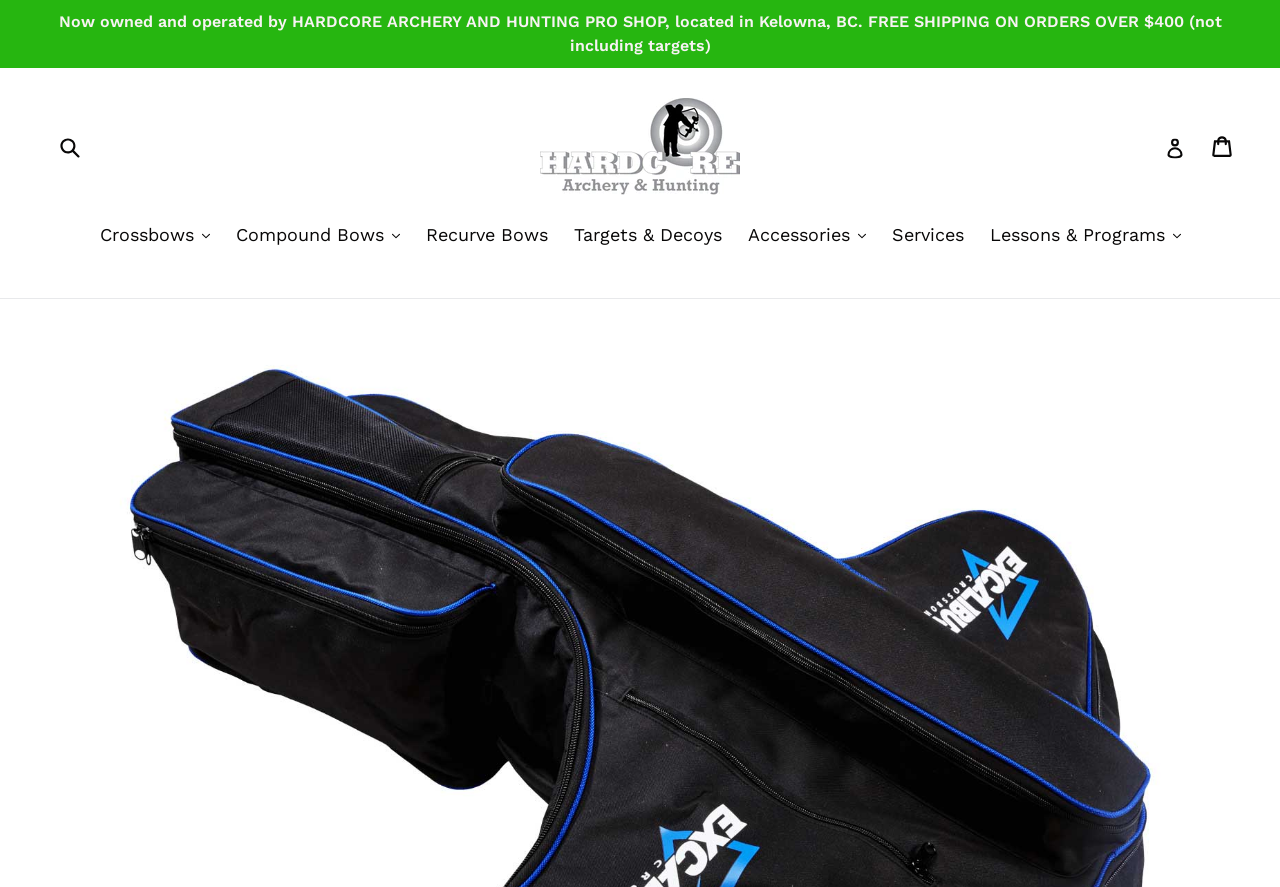Provide a brief response to the question below using one word or phrase:
What is the name of the company that owns this website?

Canadian Discount Archery